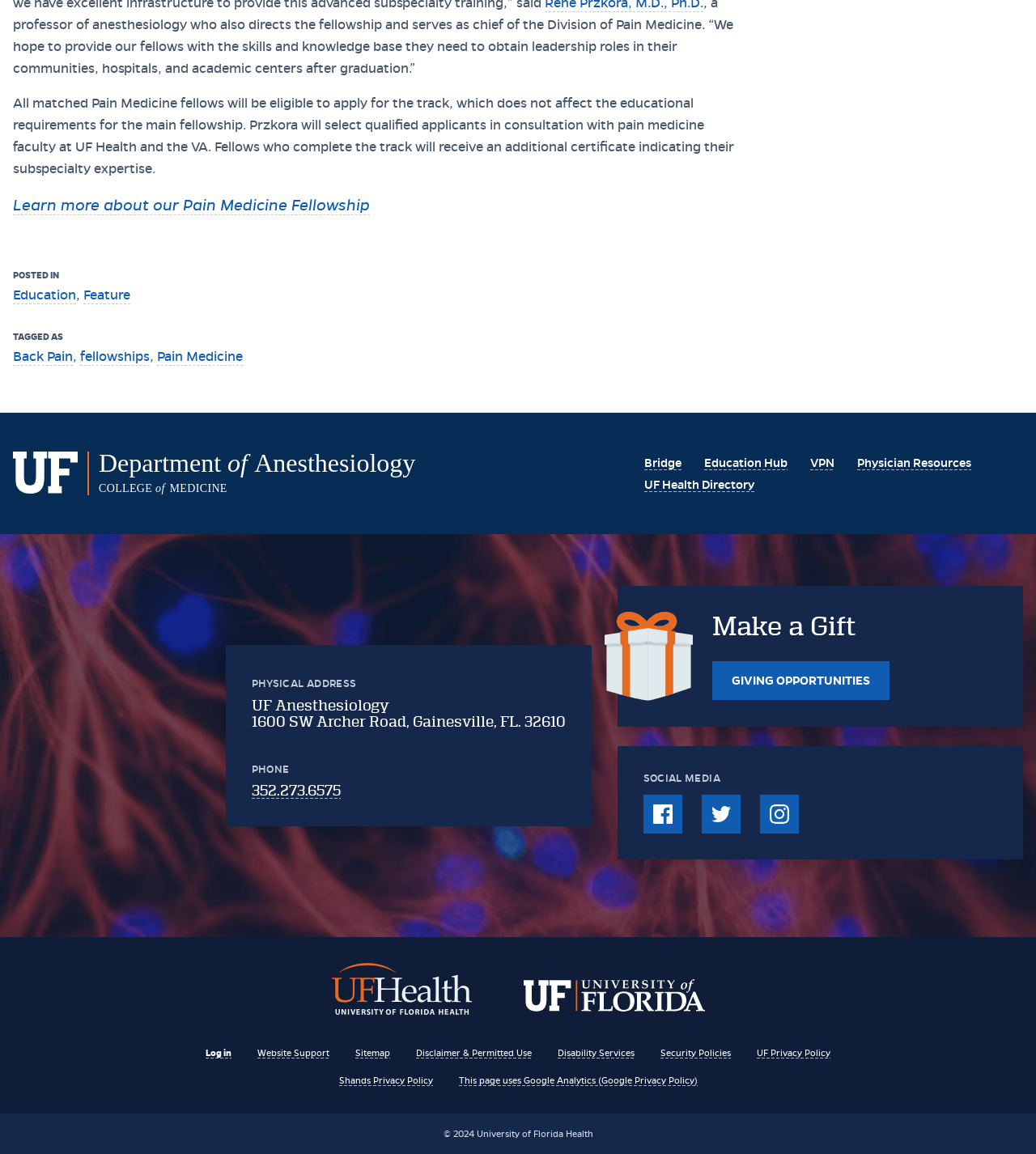Kindly determine the bounding box coordinates for the clickable area to achieve the given instruction: "Check out the Events page".

None